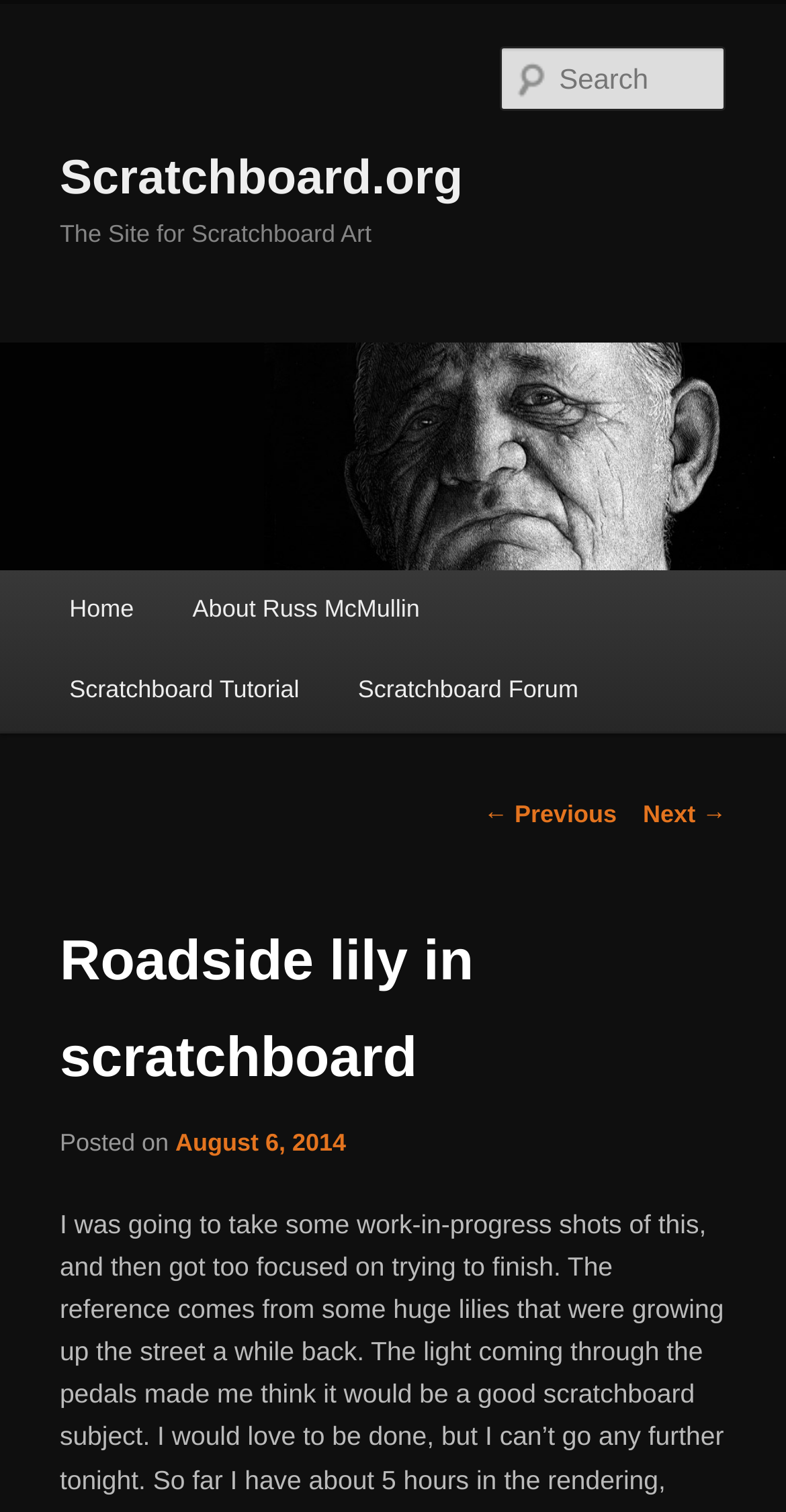How many main menu items are there?
From the details in the image, provide a complete and detailed answer to the question.

The main menu items can be found in the links under the 'Main menu' heading. There are four links: 'Home', 'About Russ McMullin', 'Scratchboard Tutorial', and 'Scratchboard Forum'.